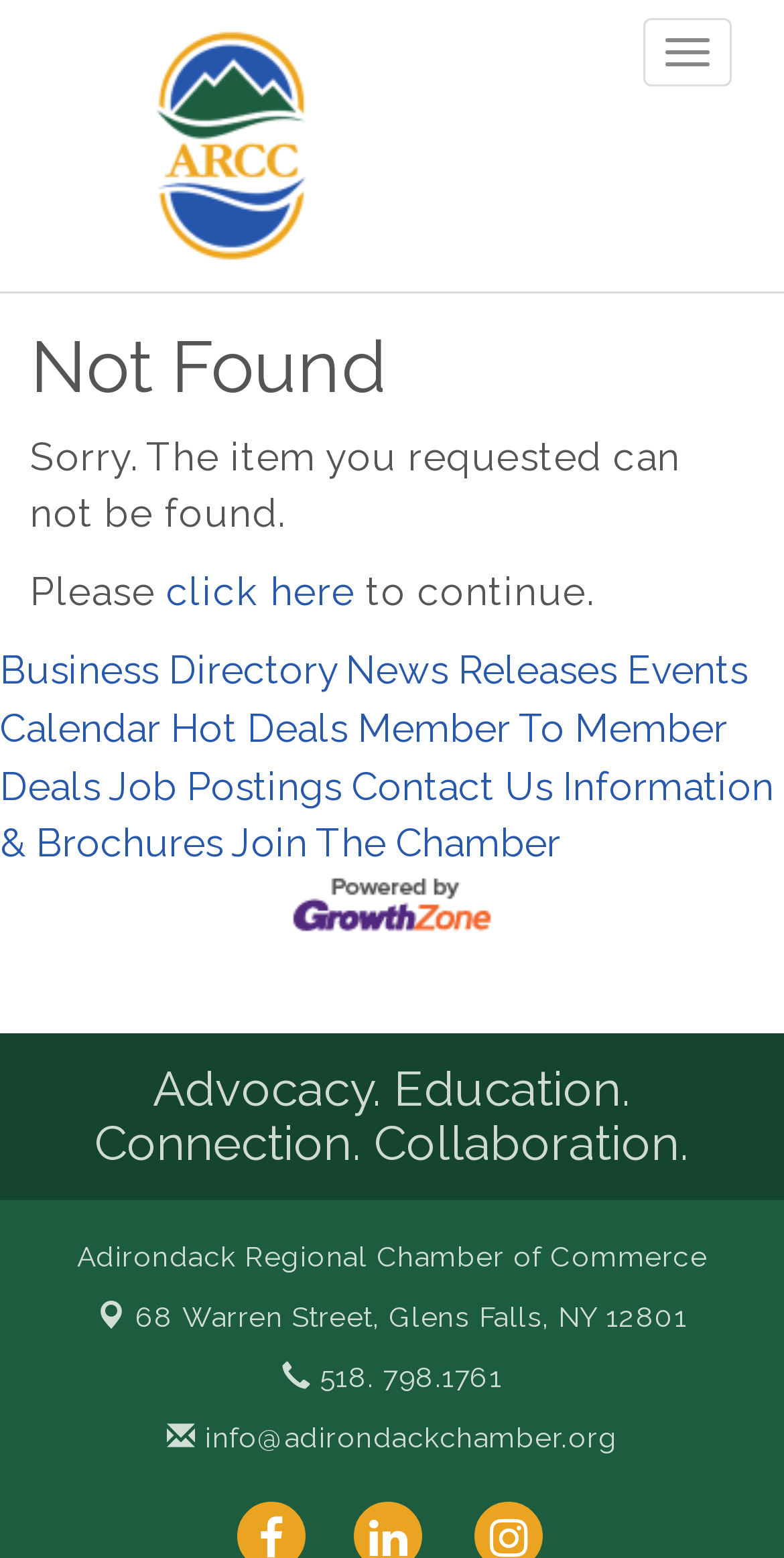Elaborate on the information and visuals displayed on the webpage.

The webpage is about the Adirondack Regional Chamber of Commerce, with a focus on member job postings. At the top left, there is a link to the home page, accompanied by an image of the chamber's logo. On the top right, a button allows users to toggle navigation.

The main content area is divided into sections. A prominent heading reads "Not Found", indicating that the requested item cannot be found. Below this, a message apologizes for the inconvenience and provides a link to continue.

Underneath, there are several links to various sections of the website, including the business directory, news releases, events calendar, hot deals, and job postings. These links are arranged in a row, with some taking up more space than others.

Further down, there is a heading that reads "Advocacy. Education. Connection. Collaboration." Below this, the chamber's name is displayed, followed by its address, phone number, and email address, each presented as a separate link.

Throughout the page, there are a total of two images, one being the chamber's logo and the other associated with the "GrowthZone - Membership Management Software" link.